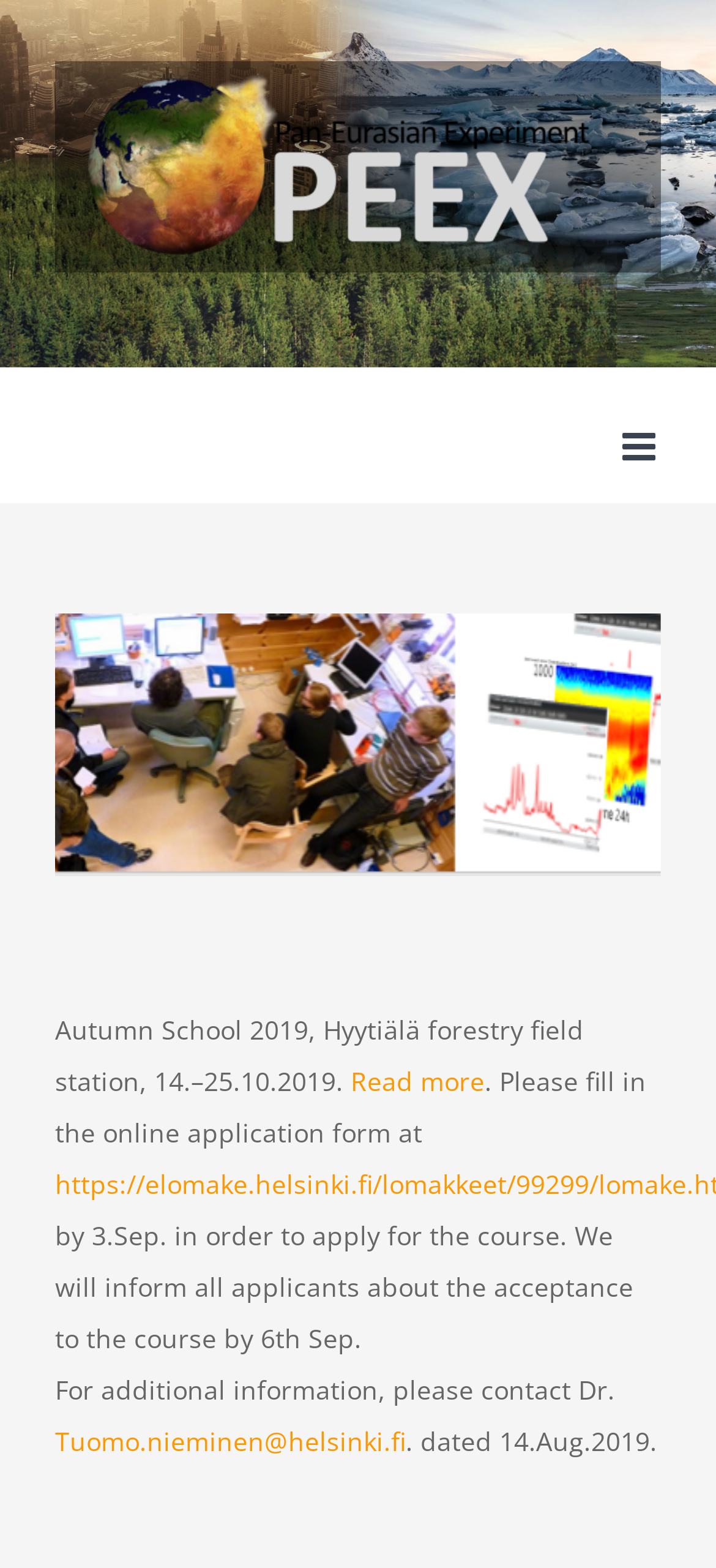When will the applicants be informed about the acceptance?
Refer to the image and give a detailed answer to the query.

I found the answer by reading the text that says 'We will inform all applicants about the acceptance to the course by 6th Sep.' which indicates when the applicants will be informed about the acceptance.